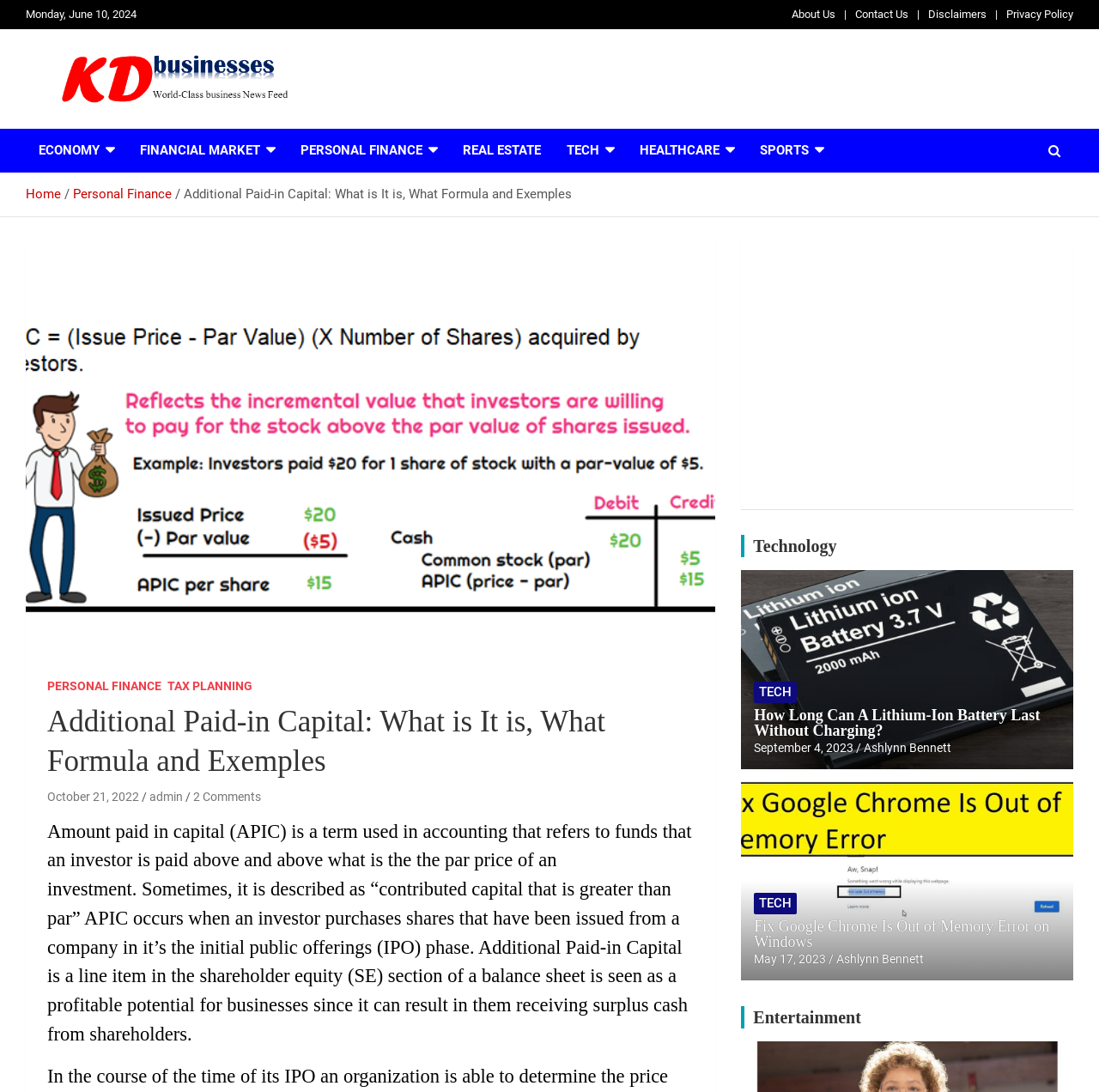Determine the bounding box coordinates for the area that should be clicked to carry out the following instruction: "Explore Technology news".

[0.674, 0.49, 0.977, 0.511]